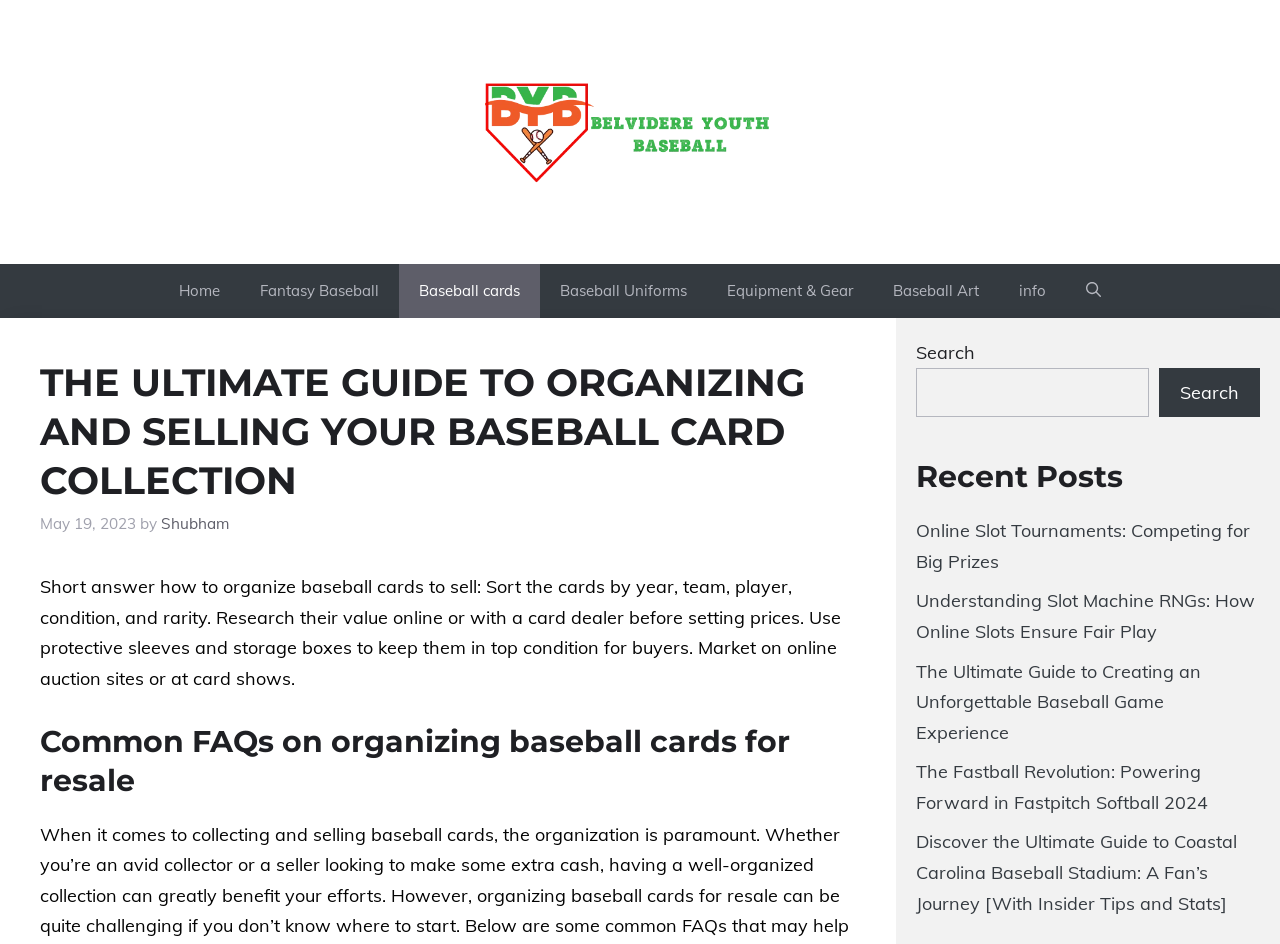Please mark the bounding box coordinates of the area that should be clicked to carry out the instruction: "Read the 'Common FAQs on organizing baseball cards for resale' section".

[0.031, 0.764, 0.669, 0.847]